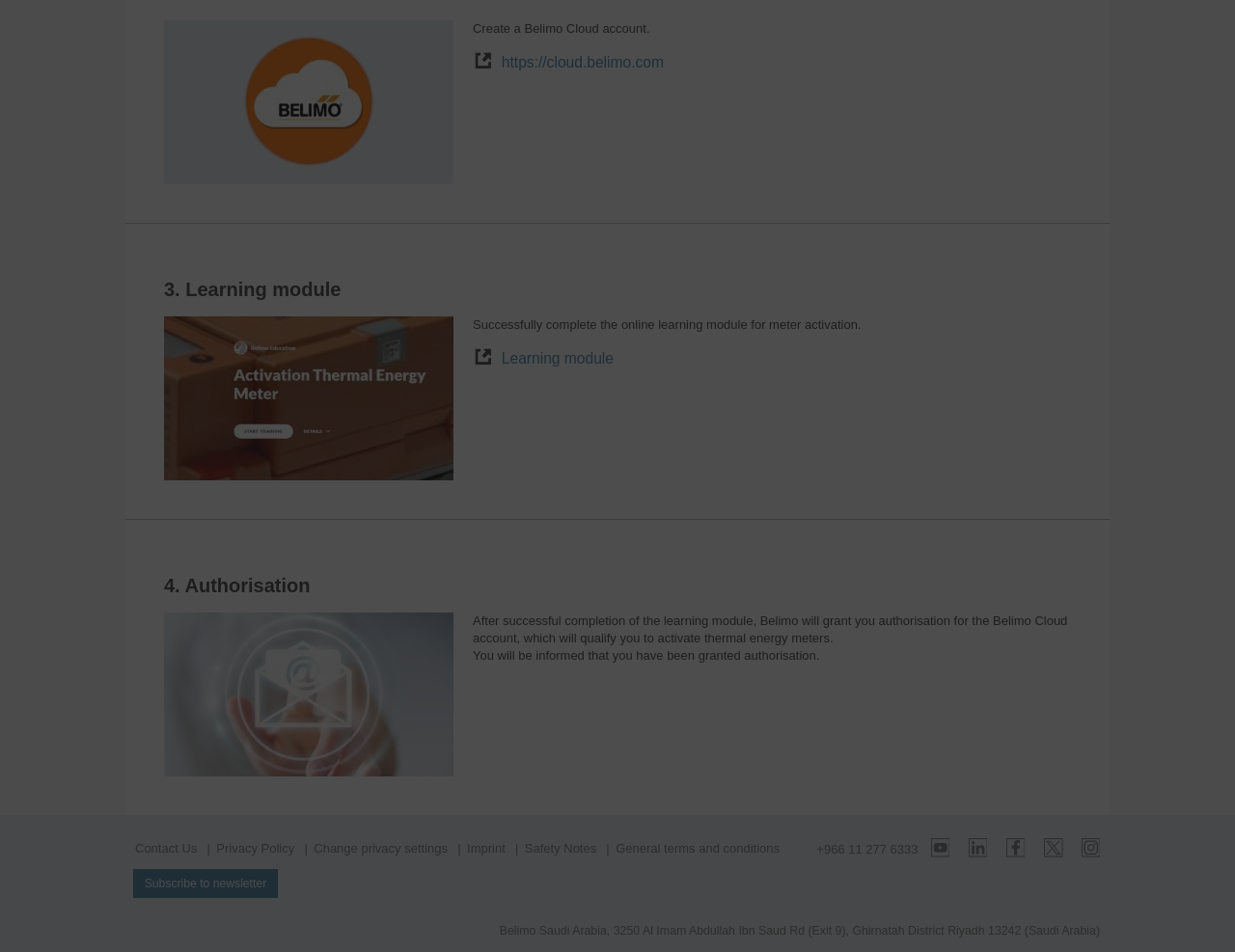Please mark the clickable region by giving the bounding box coordinates needed to complete this instruction: "Contact Us".

[0.109, 0.883, 0.16, 0.903]